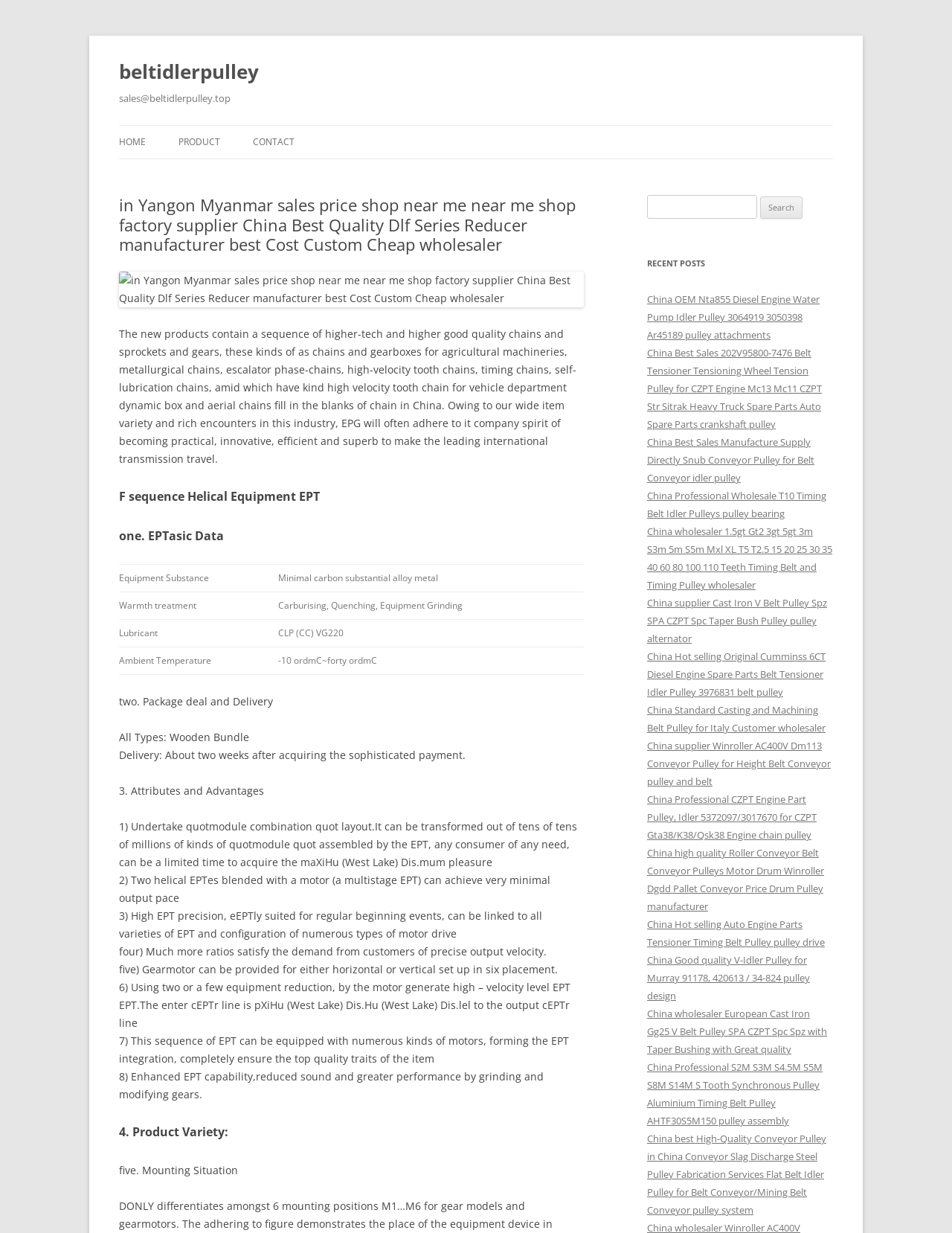Determine the bounding box coordinates for the region that must be clicked to execute the following instruction: "contact the campaign".

None